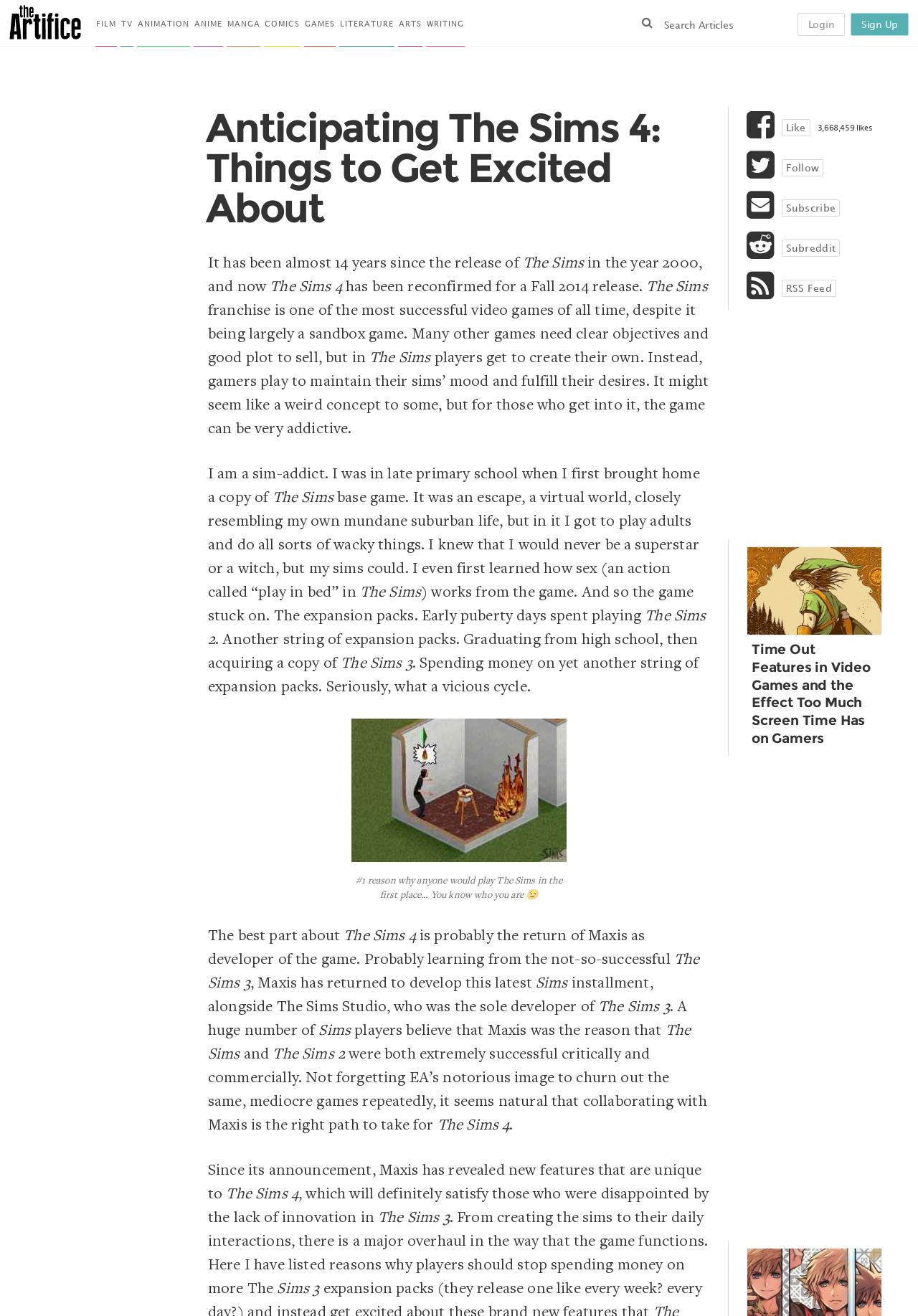Give a concise answer of one word or phrase to the question: 
What is the author's experience with The Sims?

The author is a sim-addict